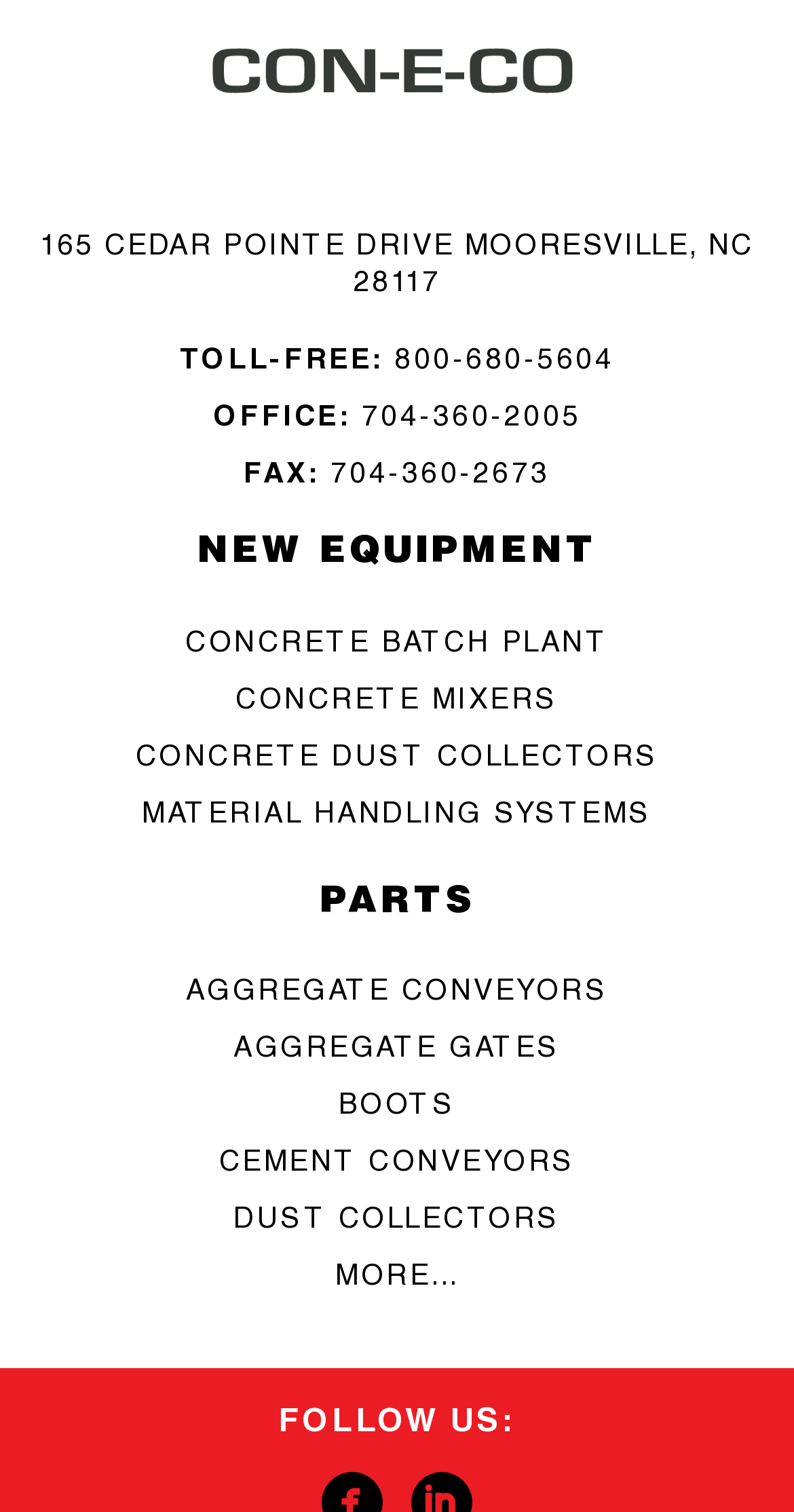Determine the bounding box coordinates of the UI element described by: "Sozialpolitik in Entwicklungsländern".

None